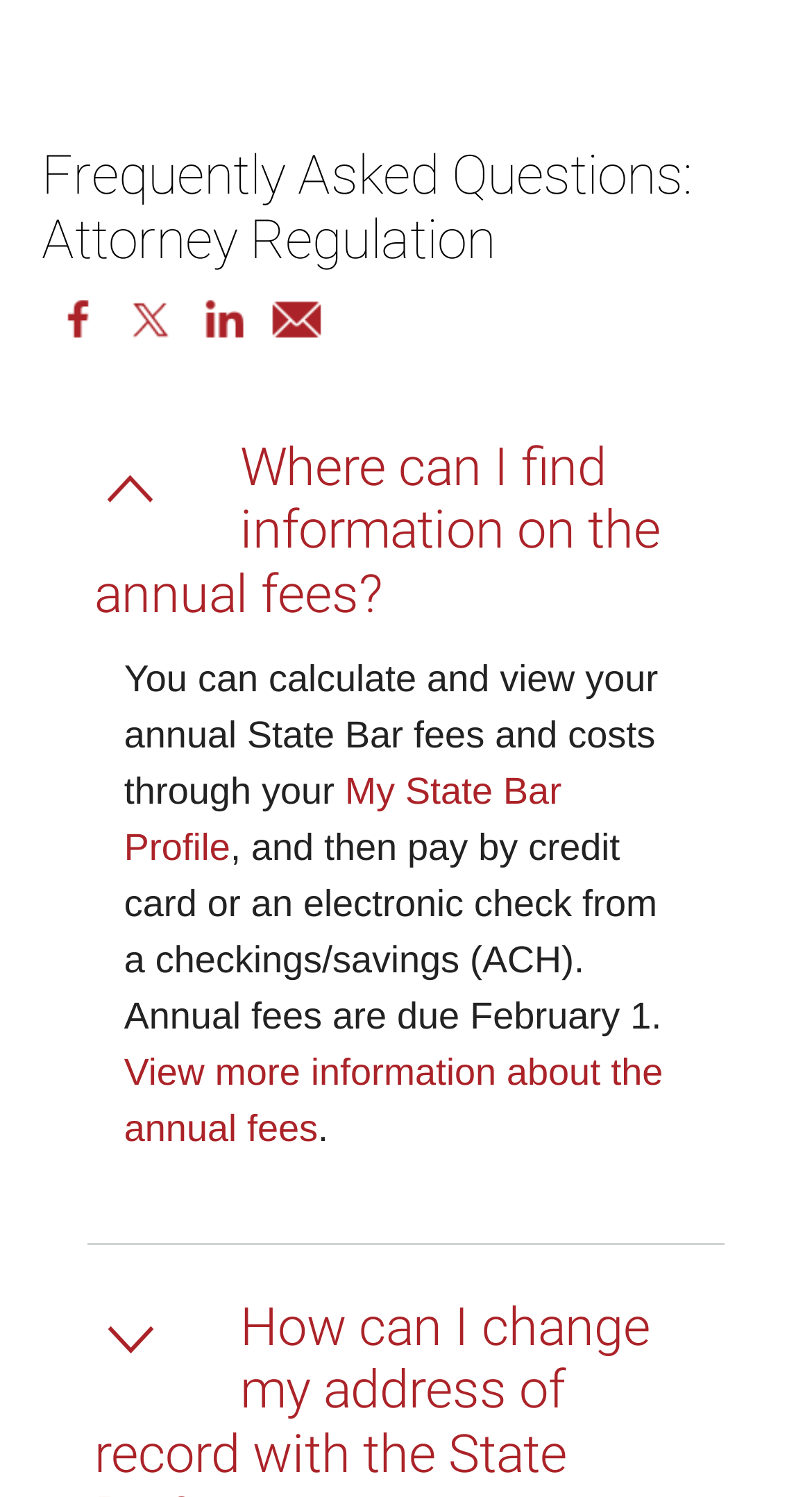Find and provide the bounding box coordinates for the UI element described here: "California Equal Access Fund". The coordinates should be given as four float numbers between 0 and 1: [left, top, right, bottom].

[0.153, 0.408, 0.764, 0.475]